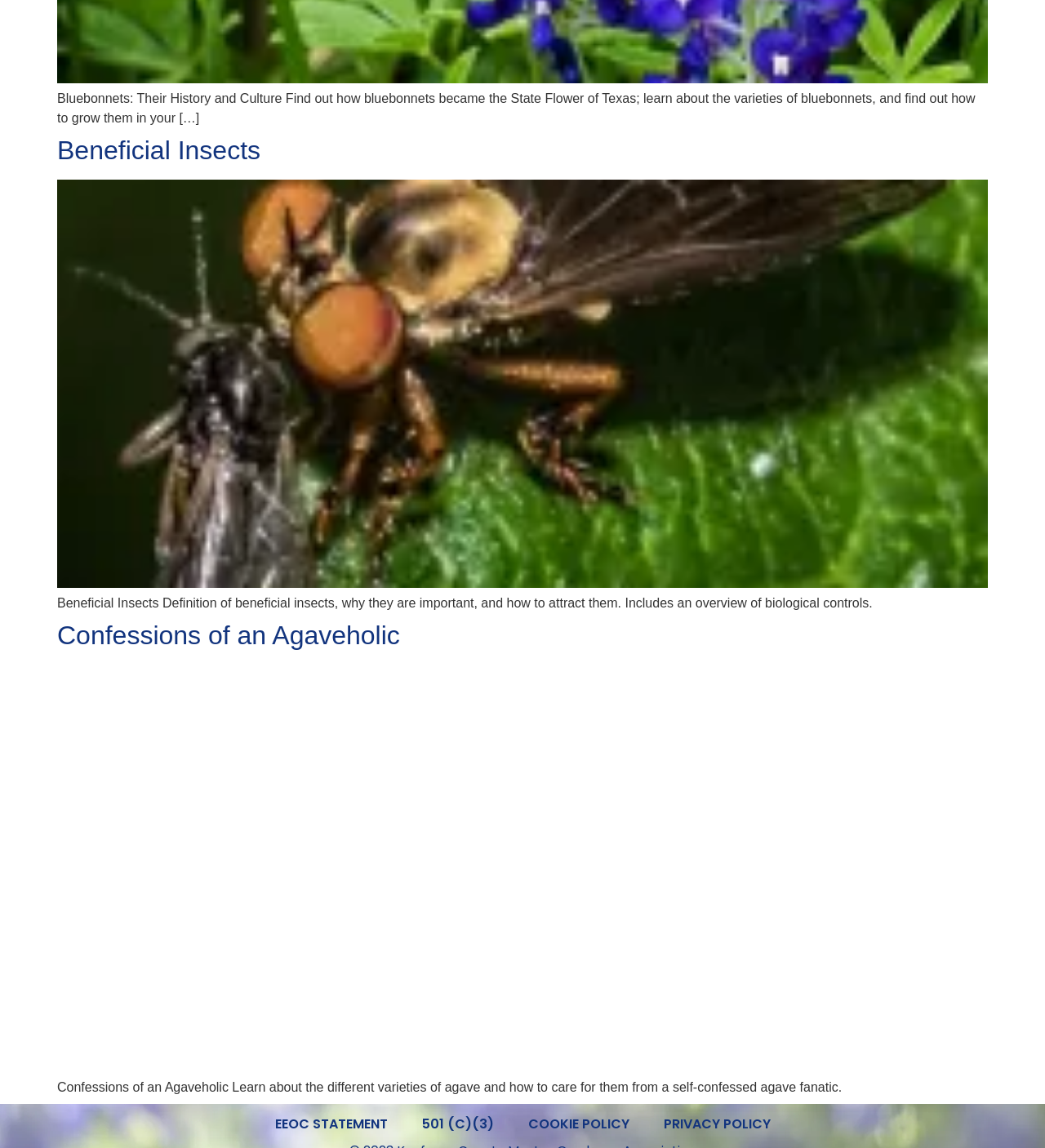Answer in one word or a short phrase: 
What type of plants are discussed in the second article?

Agave